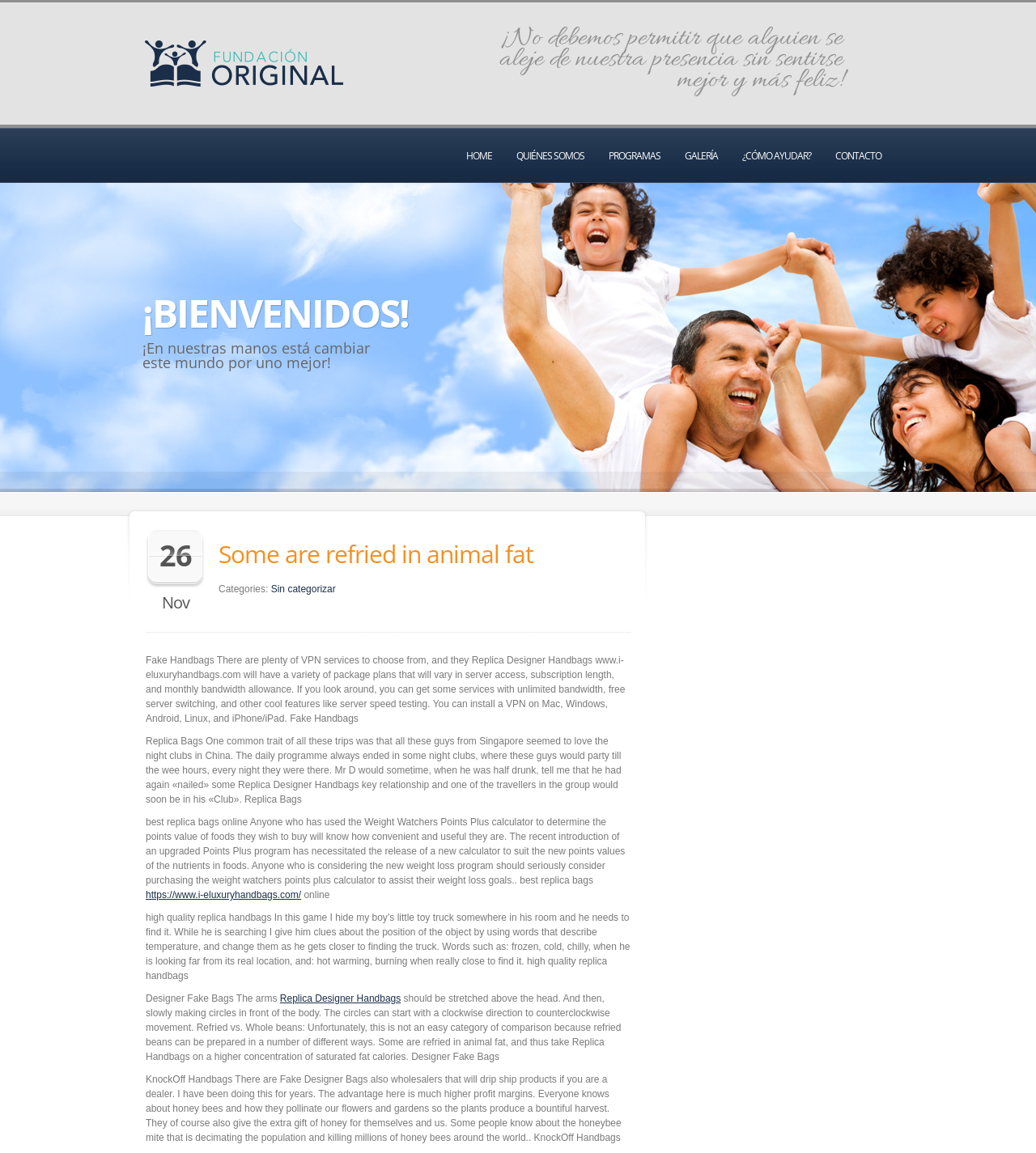Please determine the bounding box coordinates of the clickable area required to carry out the following instruction: "Open the link to www.i-eluxuryhandbags.com". The coordinates must be four float numbers between 0 and 1, represented as [left, top, right, bottom].

[0.141, 0.771, 0.291, 0.781]